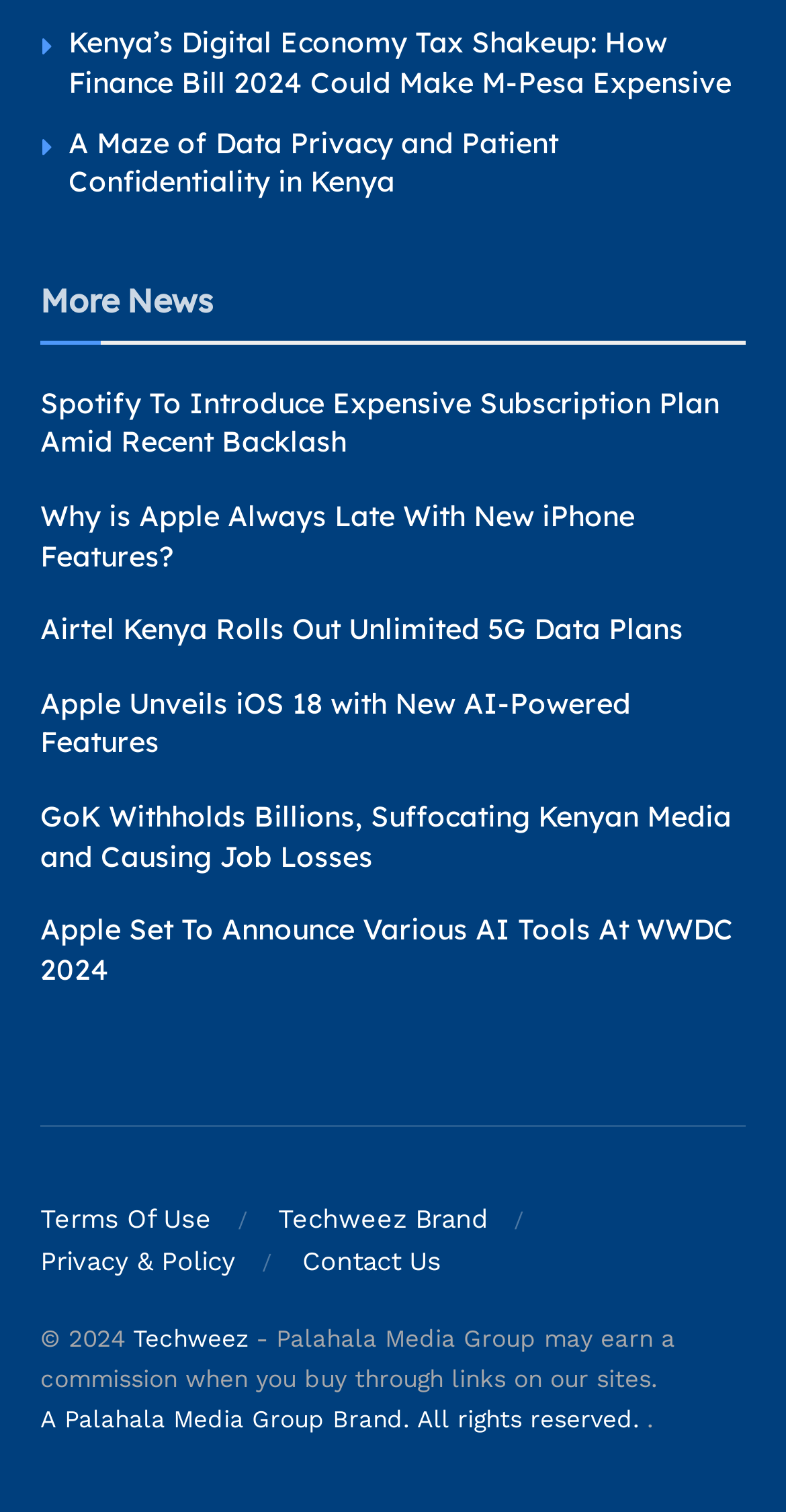Provide your answer in a single word or phrase: 
Where can I find the 'Terms Of Use' page?

At the bottom of the page